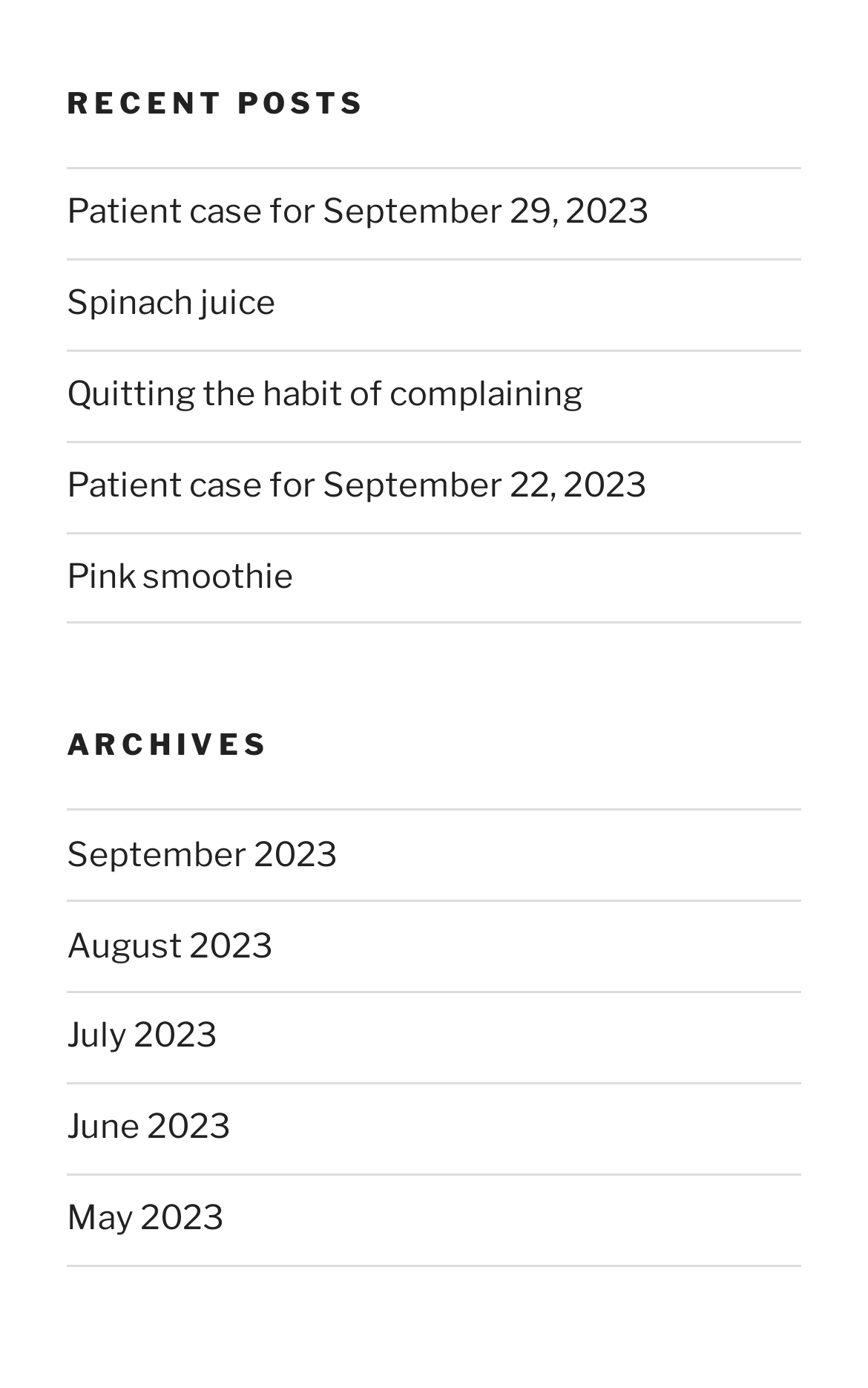Determine the bounding box coordinates for the region that must be clicked to execute the following instruction: "Explore recipe for pink smoothie".

[0.077, 0.401, 0.338, 0.43]